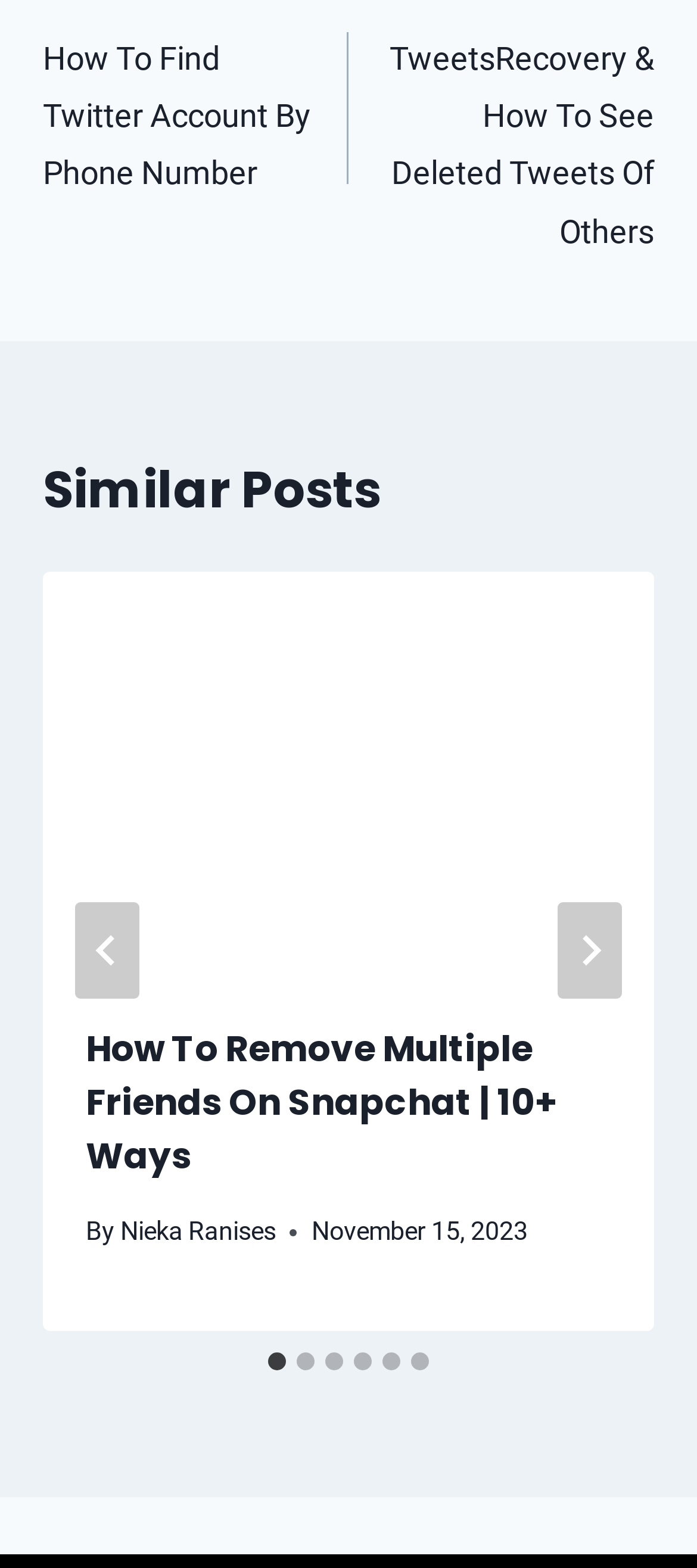What is the date of the first article?
Offer a detailed and exhaustive answer to the question.

I found the date of the first article by looking at the time element inside the article element, which contains the text 'November 15, 2023'.